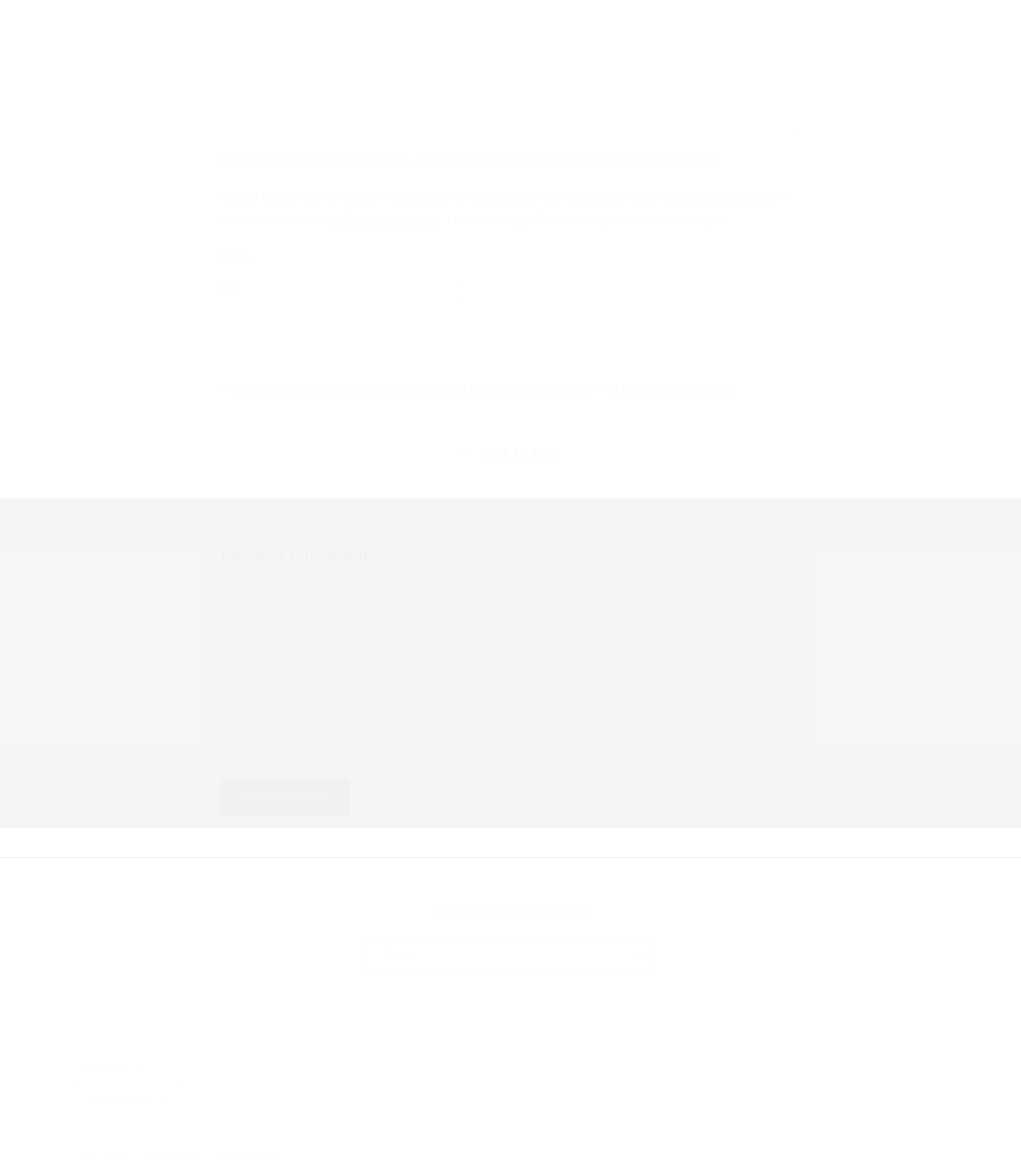Please locate the bounding box coordinates of the element that should be clicked to achieve the given instruction: "Enter your name in the 'Name' field".

[0.217, 0.497, 0.484, 0.527]